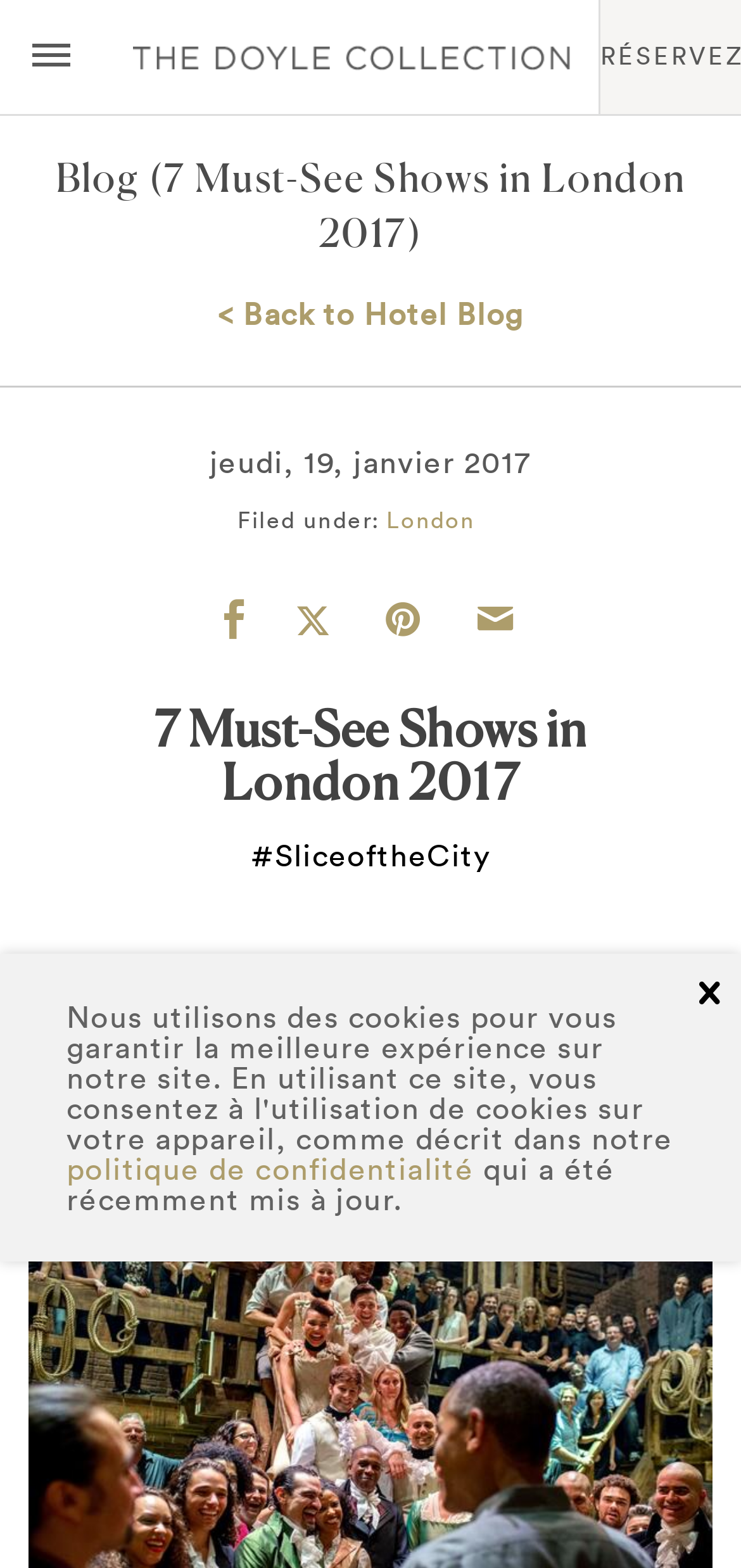How many social media links are there?
Answer the question in as much detail as possible.

I counted the number of social media links by looking at the links with icons '', '', '', and '' which are located below the blog post title, and found that there are 4 social media links.